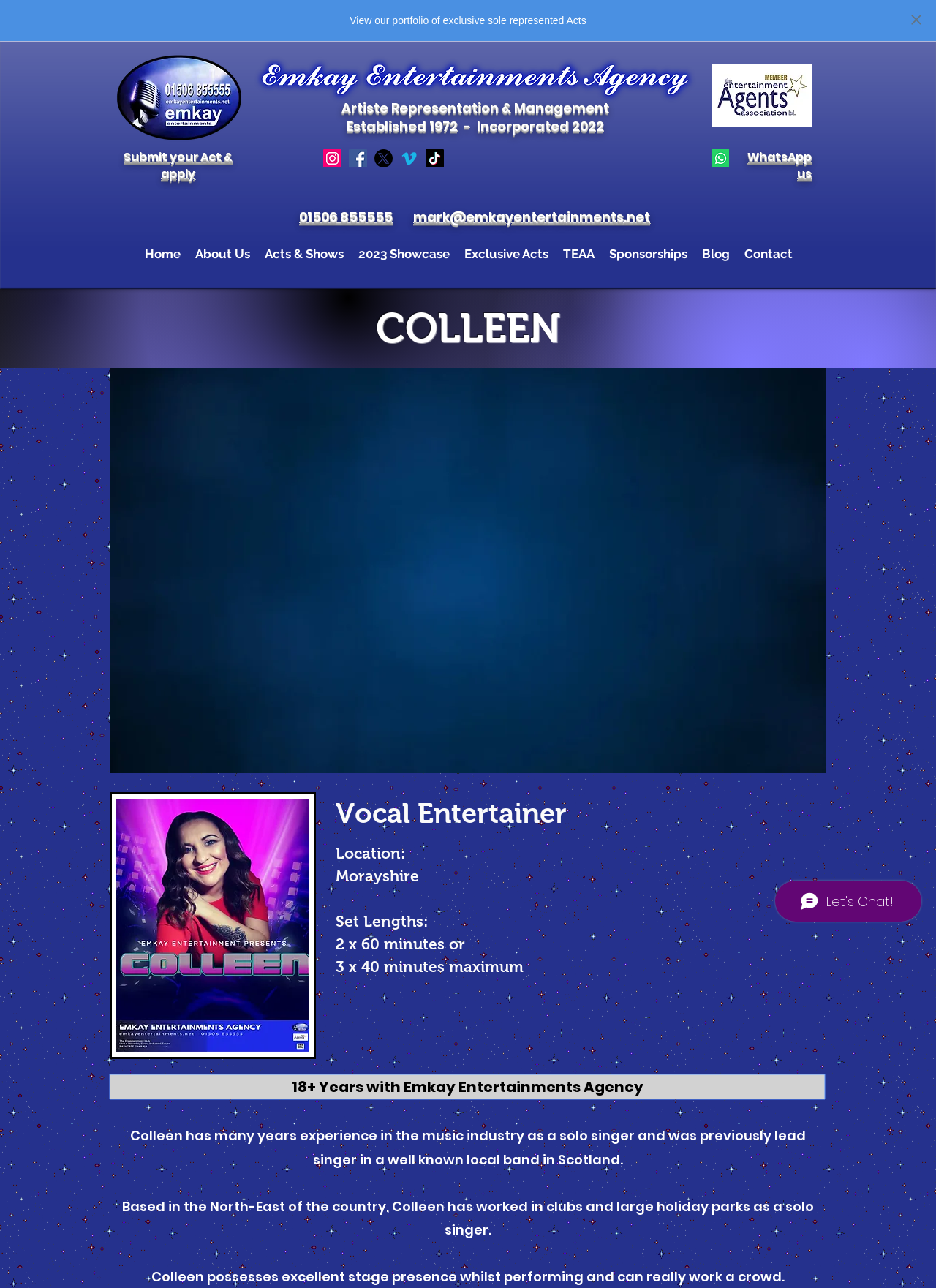Find the bounding box coordinates for the HTML element specified by: "Strategic Tech Coaching".

None